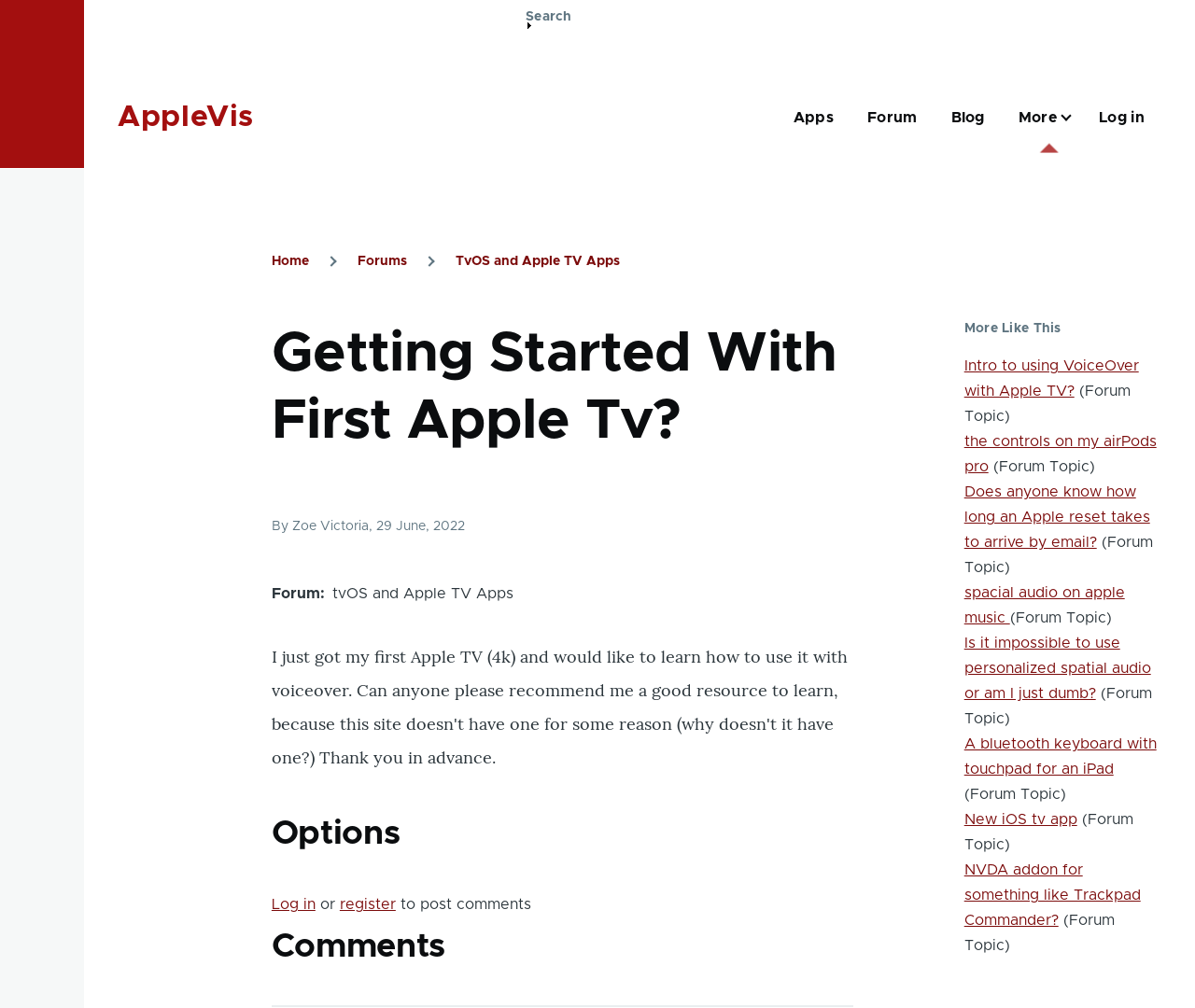Please find and give the text of the main heading on the webpage.

Getting Started With First Apple Tv?